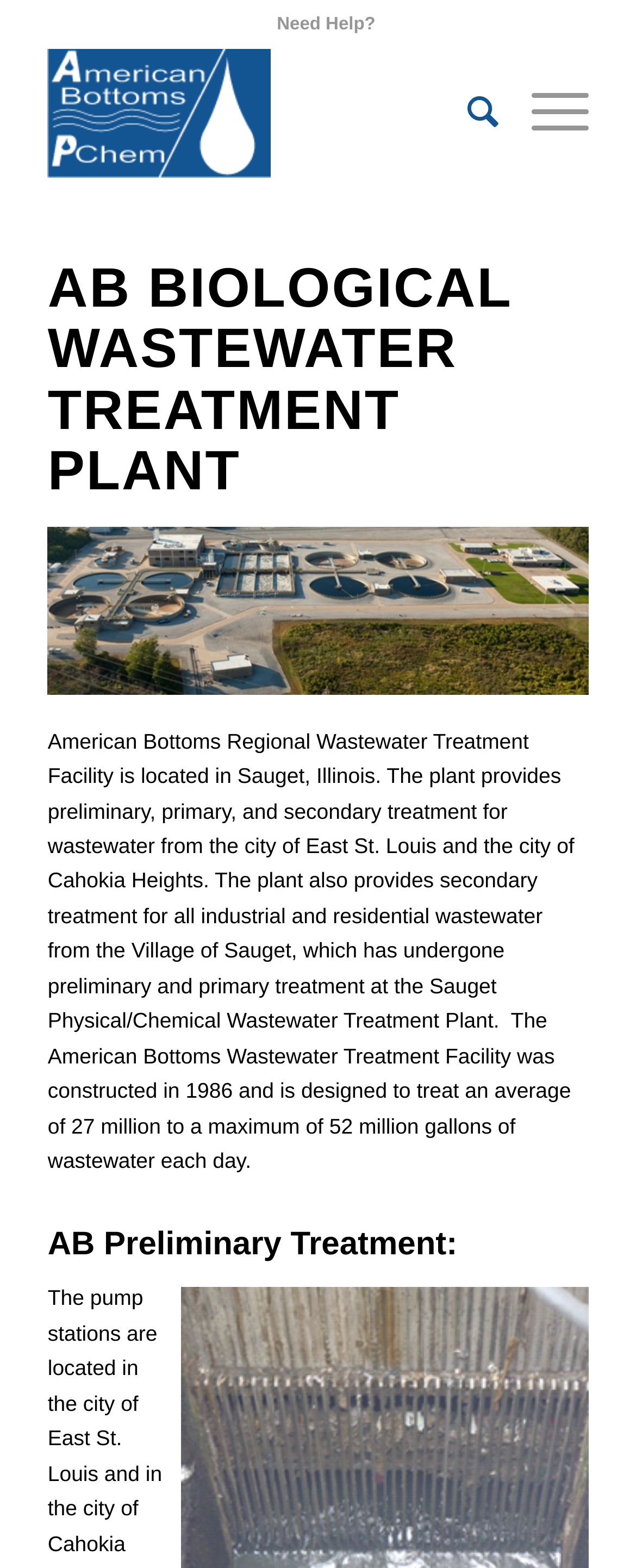Respond with a single word or phrase for the following question: 
What type of treatment does the plant provide for wastewater from East St. Louis and Cahokia Heights?

Preliminary, primary, and secondary